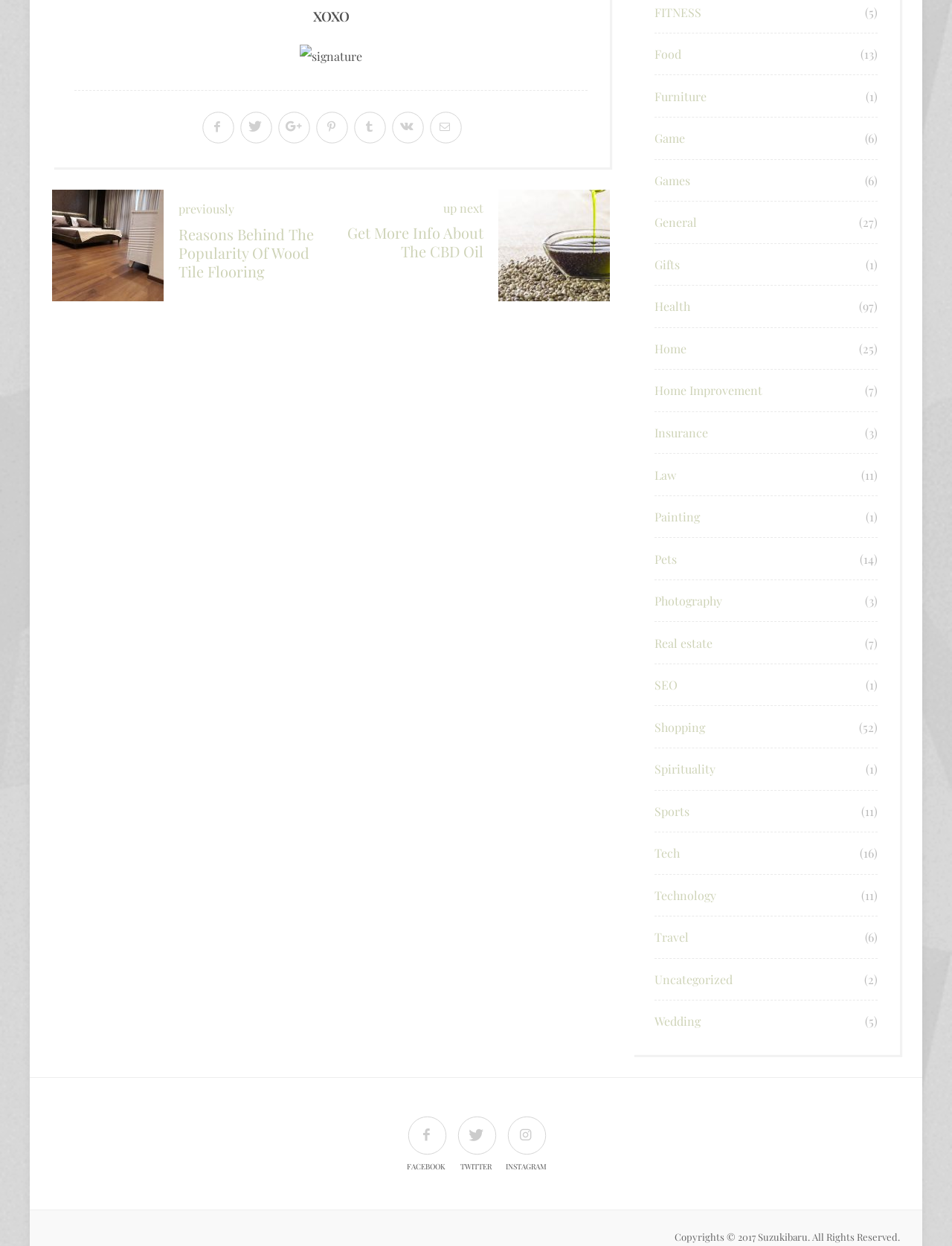What is the title of the next article?
Give a thorough and detailed response to the question.

I looked for the link with the text 'up next' and found the title of the next article, which is 'Get More Info About The CBD Oil'.